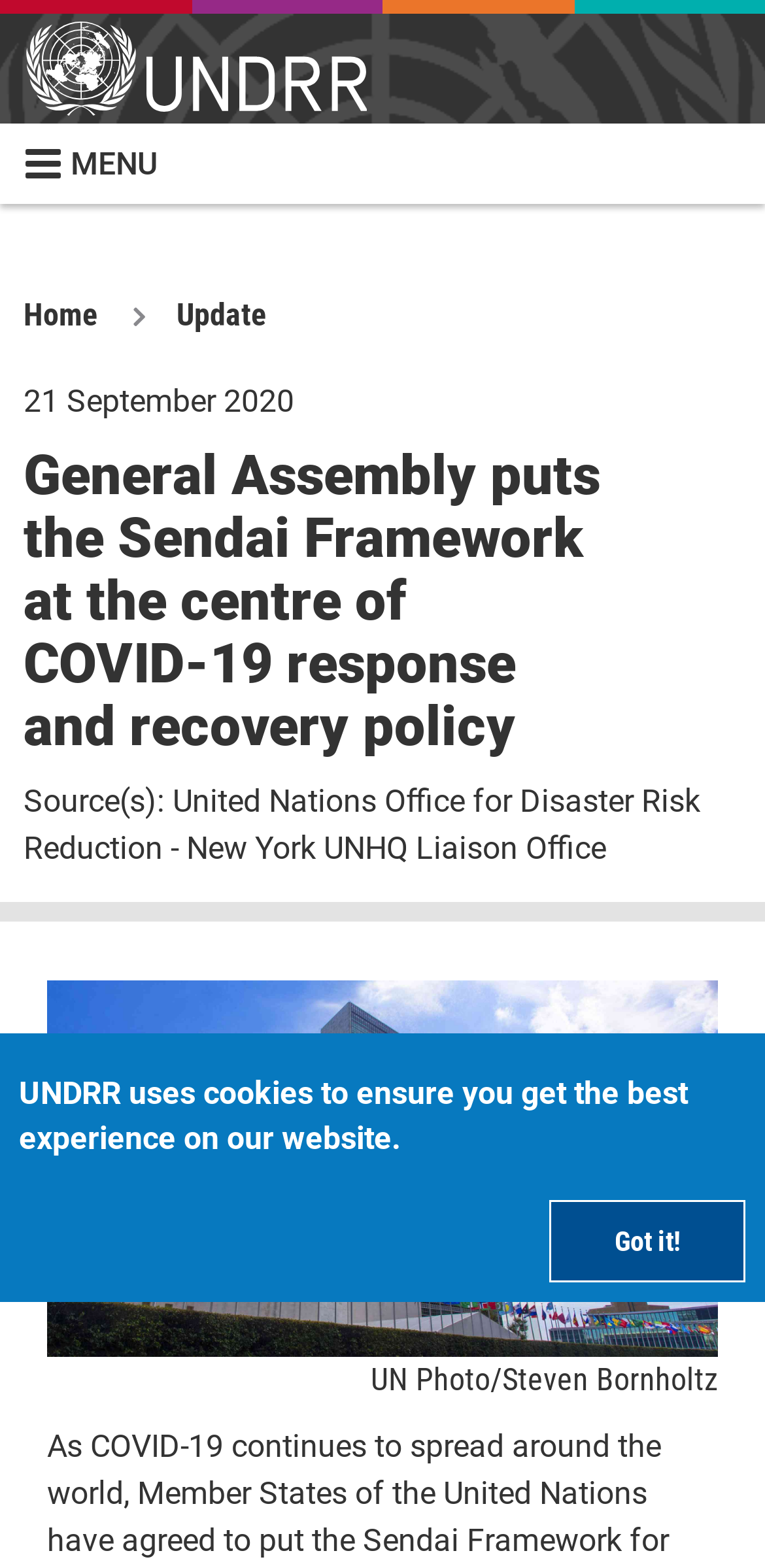What is the date mentioned in the webpage?
Please answer the question with a single word or phrase, referencing the image.

21 September 2020